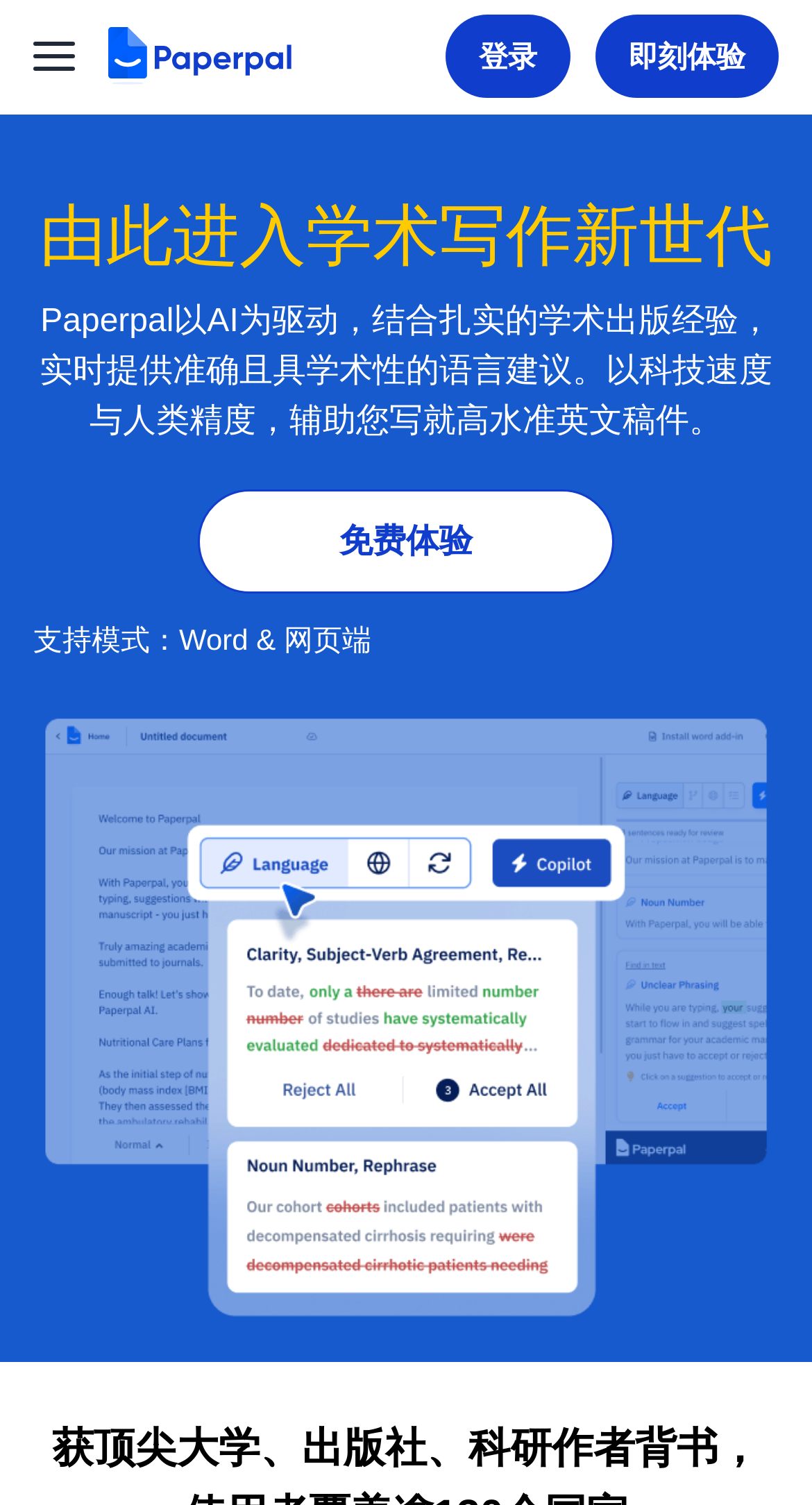What is the logo of Paperpal?
Based on the image content, provide your answer in one word or a short phrase.

An image